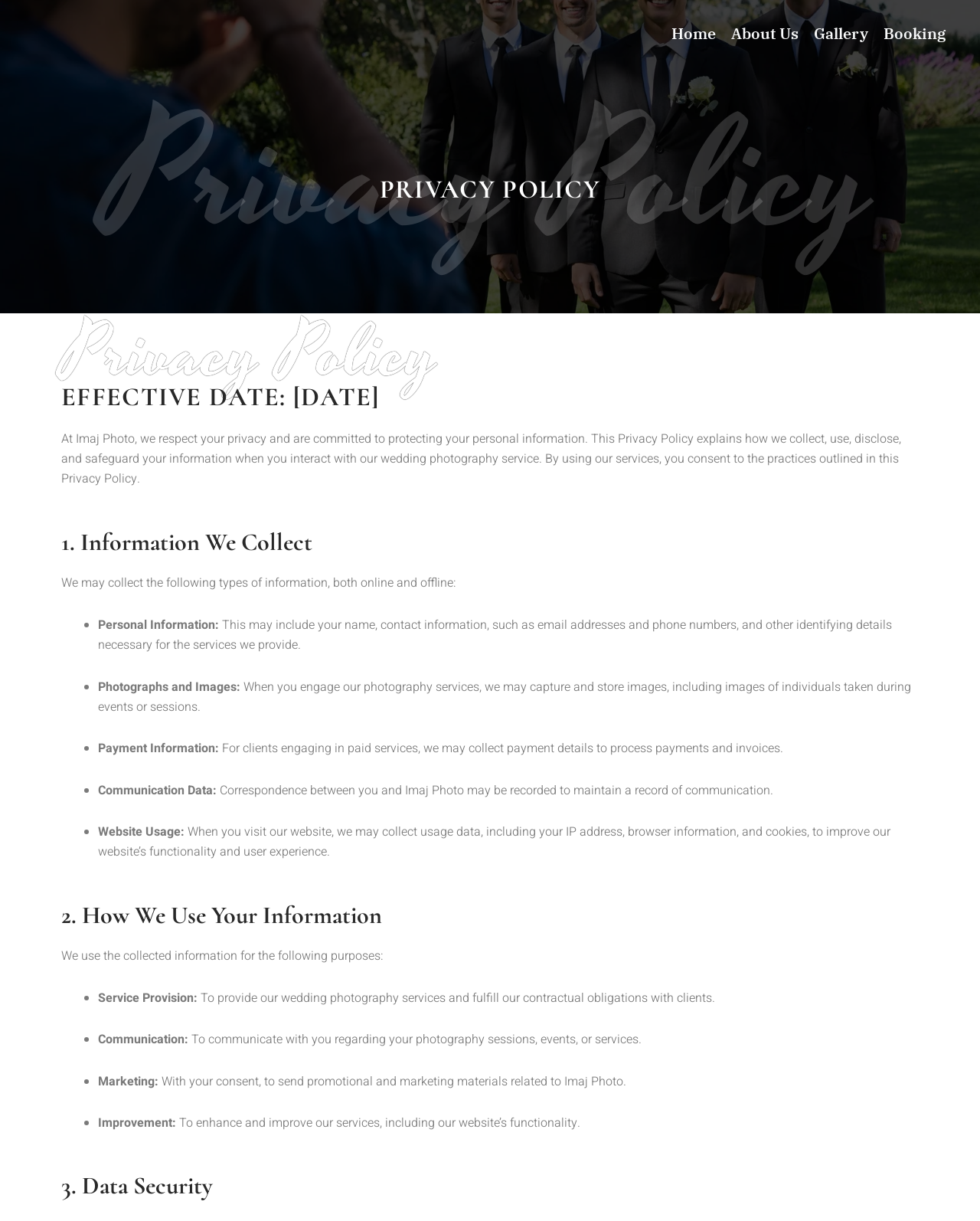Bounding box coordinates must be specified in the format (top-left x, top-left y, bottom-right x, bottom-right y). All values should be floating point numbers between 0 and 1. What are the bounding box coordinates of the UI element described as: alt="Photo Imaj"

[0.027, 0.019, 0.078, 0.034]